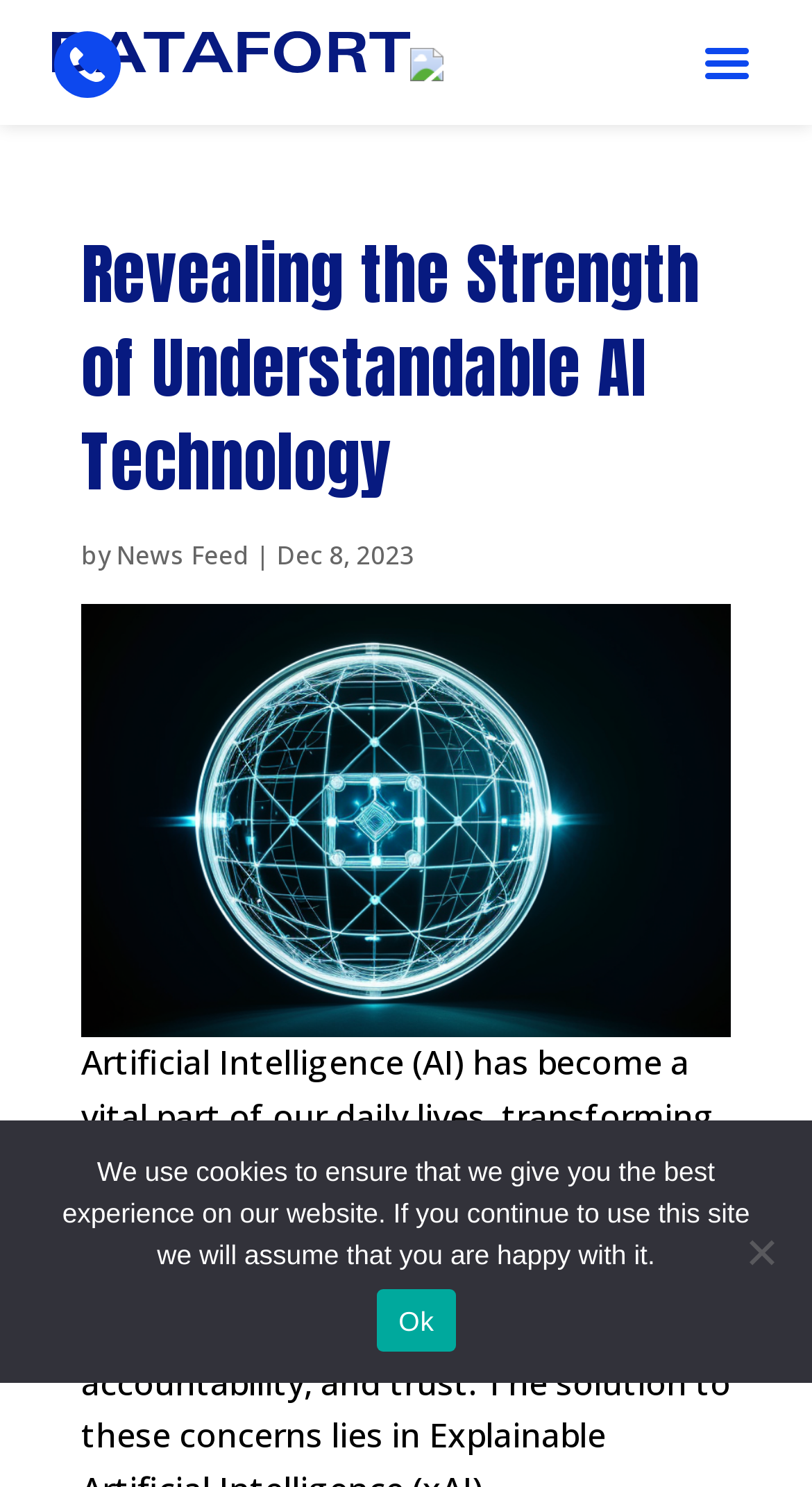Find the main header of the webpage and produce its text content.

Revealing the Strength of Understandable AI Technology